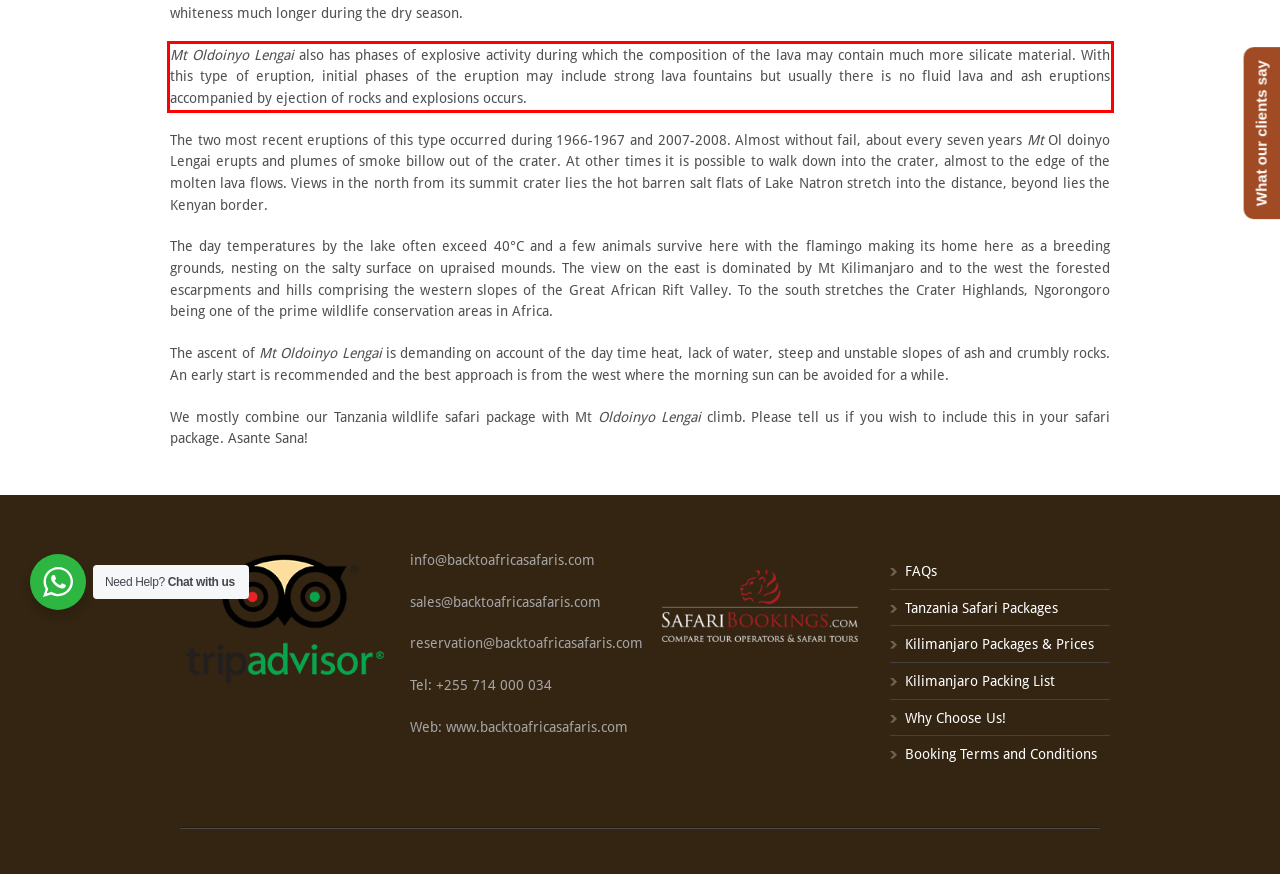Using the provided screenshot of a webpage, recognize and generate the text found within the red rectangle bounding box.

Mt Oldoinyo Lengai also has phases of explosive activity during which the composition of the lava may contain much more silicate material. With this type of eruption, initial phases of the eruption may include strong lava fountains but usually there is no fluid lava and ash eruptions accompanied by ejection of rocks and explosions occurs.